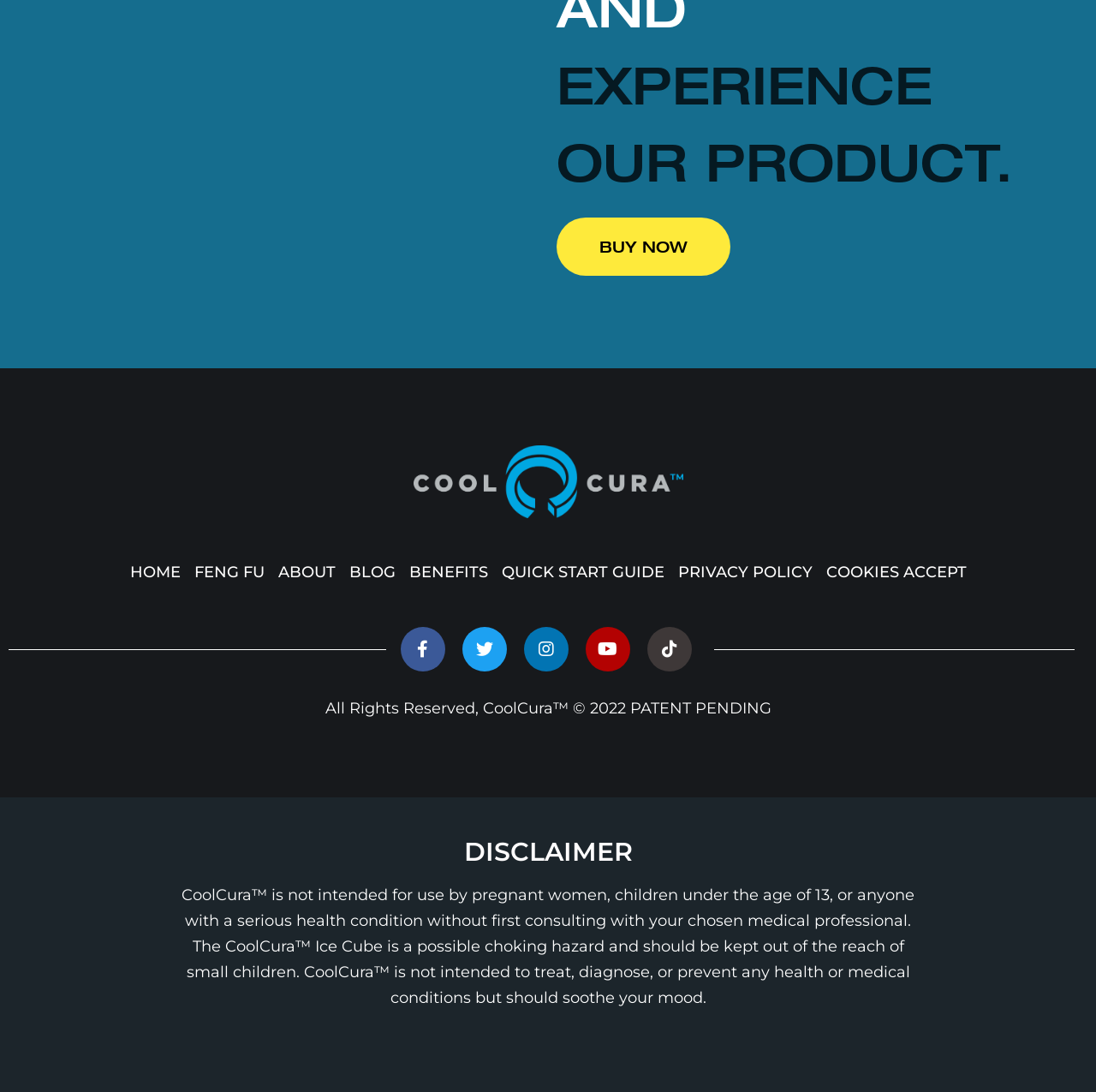Identify the bounding box coordinates of the element to click to follow this instruction: 'Check the DISCLAIMER'. Ensure the coordinates are four float values between 0 and 1, provided as [left, top, right, bottom].

[0.158, 0.768, 0.842, 0.792]